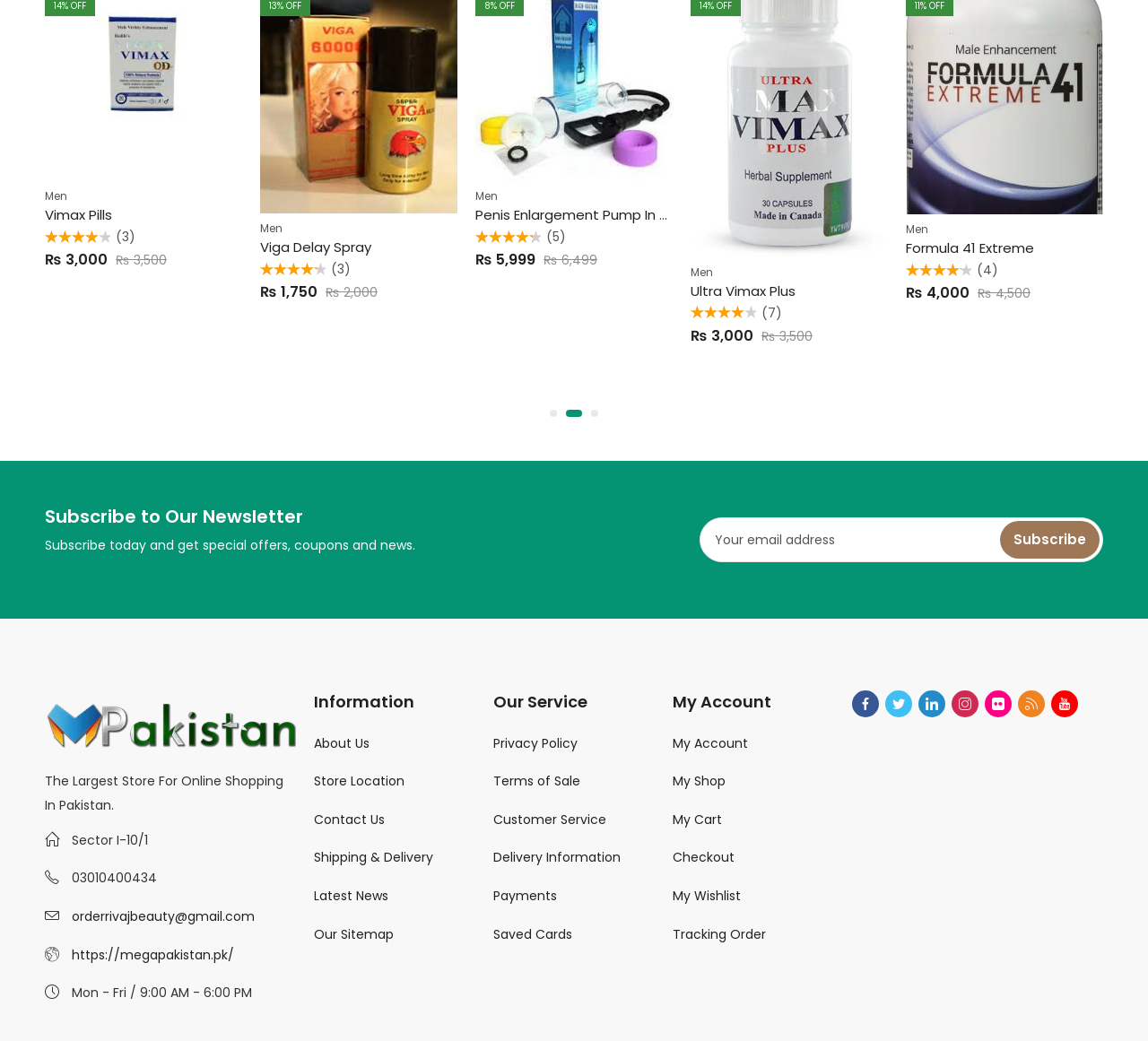Please locate the bounding box coordinates of the element that needs to be clicked to achieve the following instruction: "Go to the Men's section". The coordinates should be four float numbers between 0 and 1, i.e., [left, top, right, bottom].

[0.039, 0.254, 0.059, 0.268]